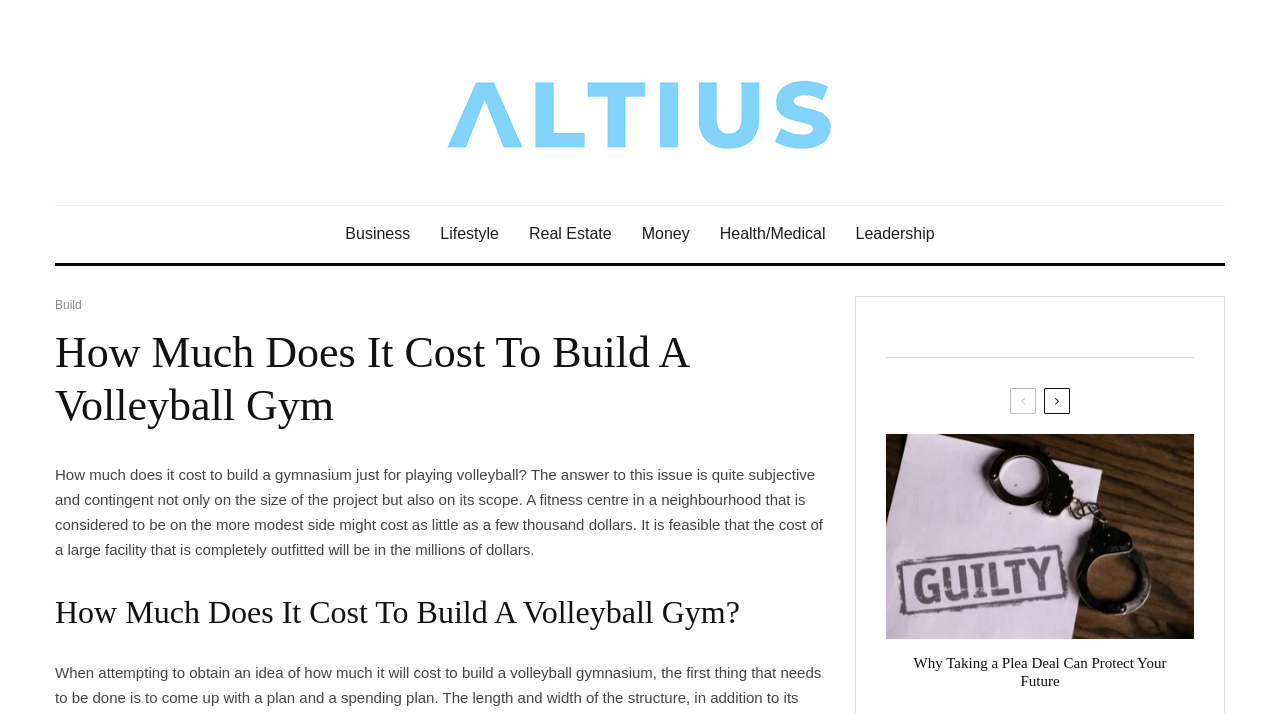Provide a comprehensive description of the webpage.

This webpage appears to be an article or blog post discussing the cost of building a volleyball gymnasium. At the top, there are several links to different categories, including Business, Lifestyle, Real Estate, Money, Health/Medical, and Leadership, which are positioned horizontally across the page. 

Below these links, there is a heading that reads "How Much Does It Cost To Build A Volleyball Gym" followed by a paragraph of text that explains the subjective nature of the cost, which depends on the size and scope of the project. The text estimates that a small fitness center might cost a few thousand dollars, while a large, fully-equipped facility could cost millions.

Further down the page, there is another heading with the same title, "How Much Does It Cost To Build A Volleyball Gym". 

On the right side of the page, there are two links with no text, and below them, there is a section that appears to be a separate article or promotion. This section has a link with the text "guilty" accompanied by an image, and a heading that reads "Why Taking a Plea Deal Can Protect Your Future". There is also a link with the same title as the heading.